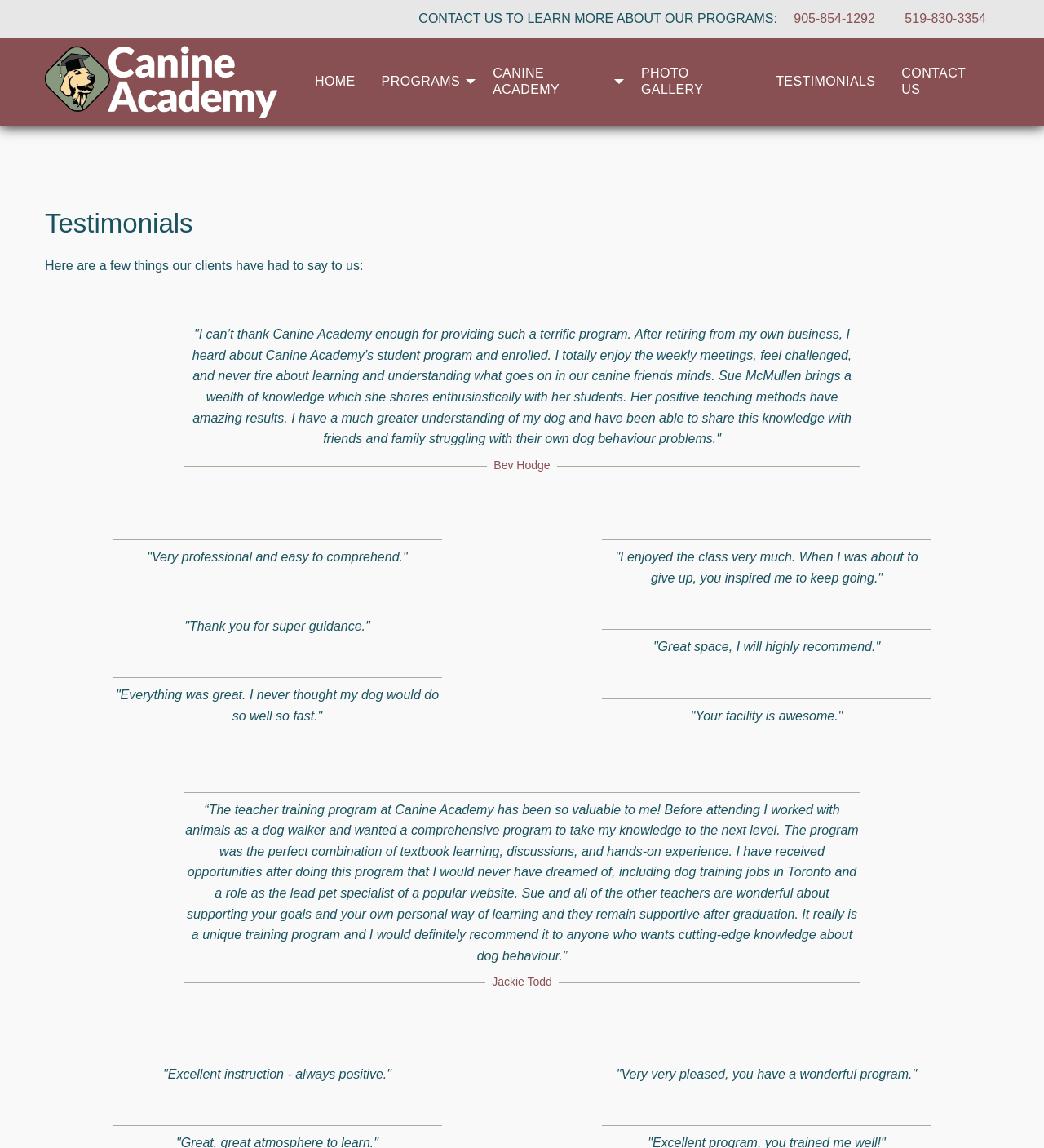What is the name of the person who wrote the testimonial about the teacher training program? Based on the image, give a response in one word or a short phrase.

Jackie Todd